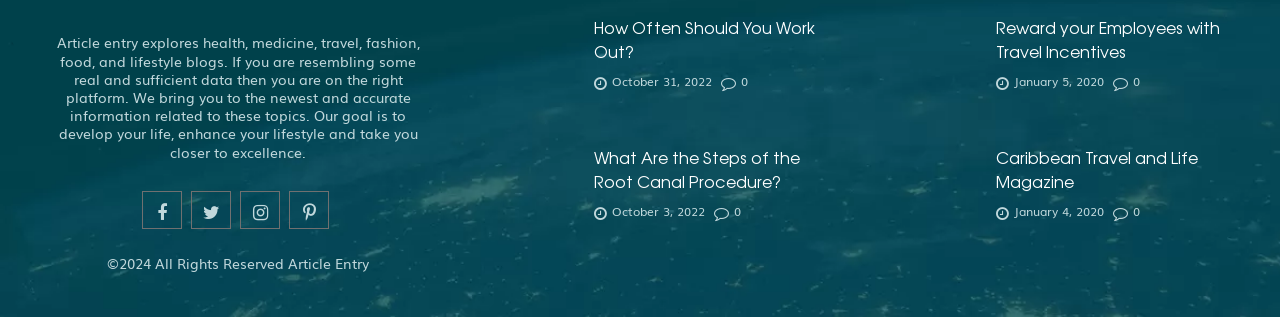What is the main topic of this webpage?
Using the visual information, respond with a single word or phrase.

Health, medicine, travel, fashion, food, and lifestyle